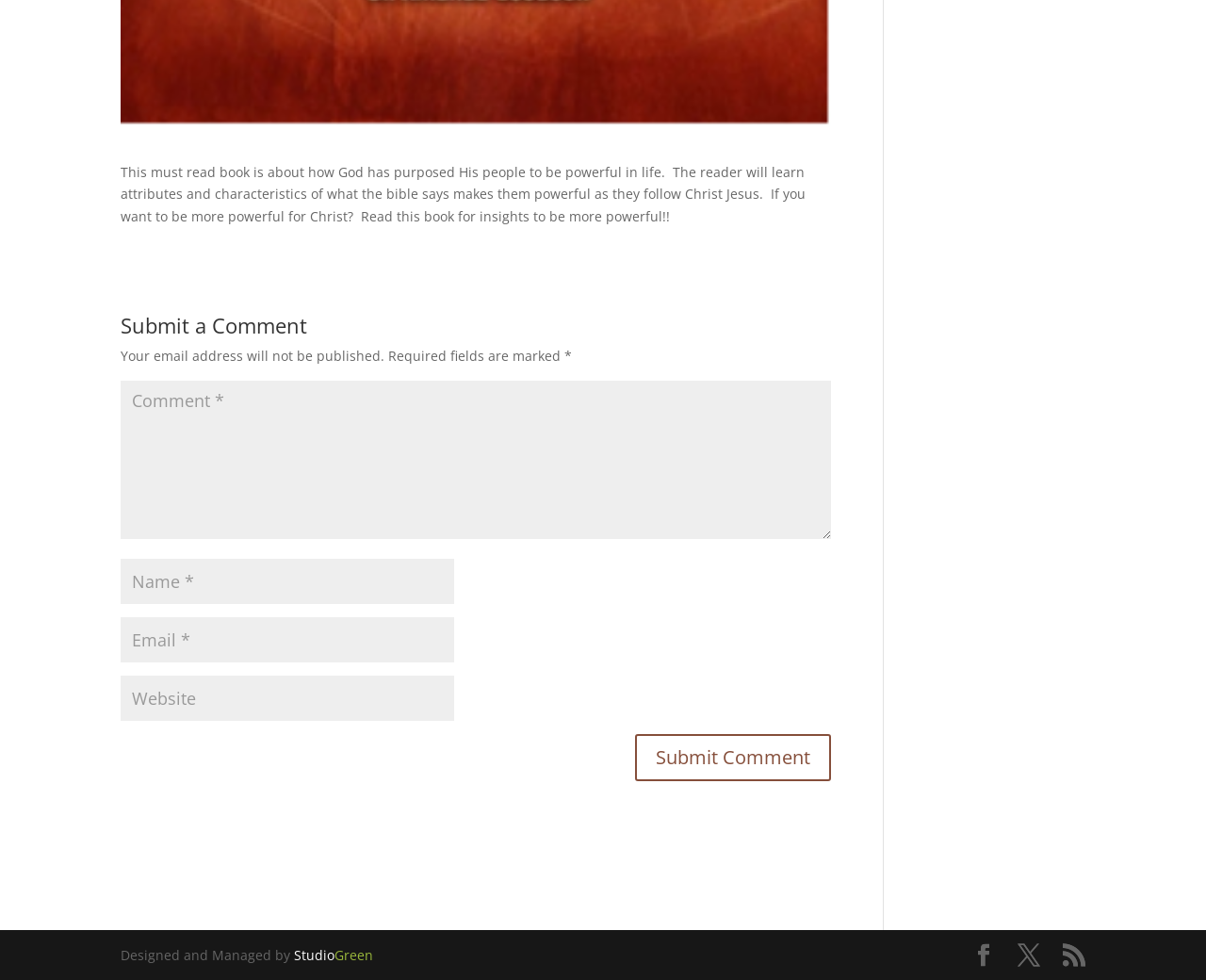Give a concise answer using only one word or phrase for this question:
Who designed and managed the website?

Studio Green